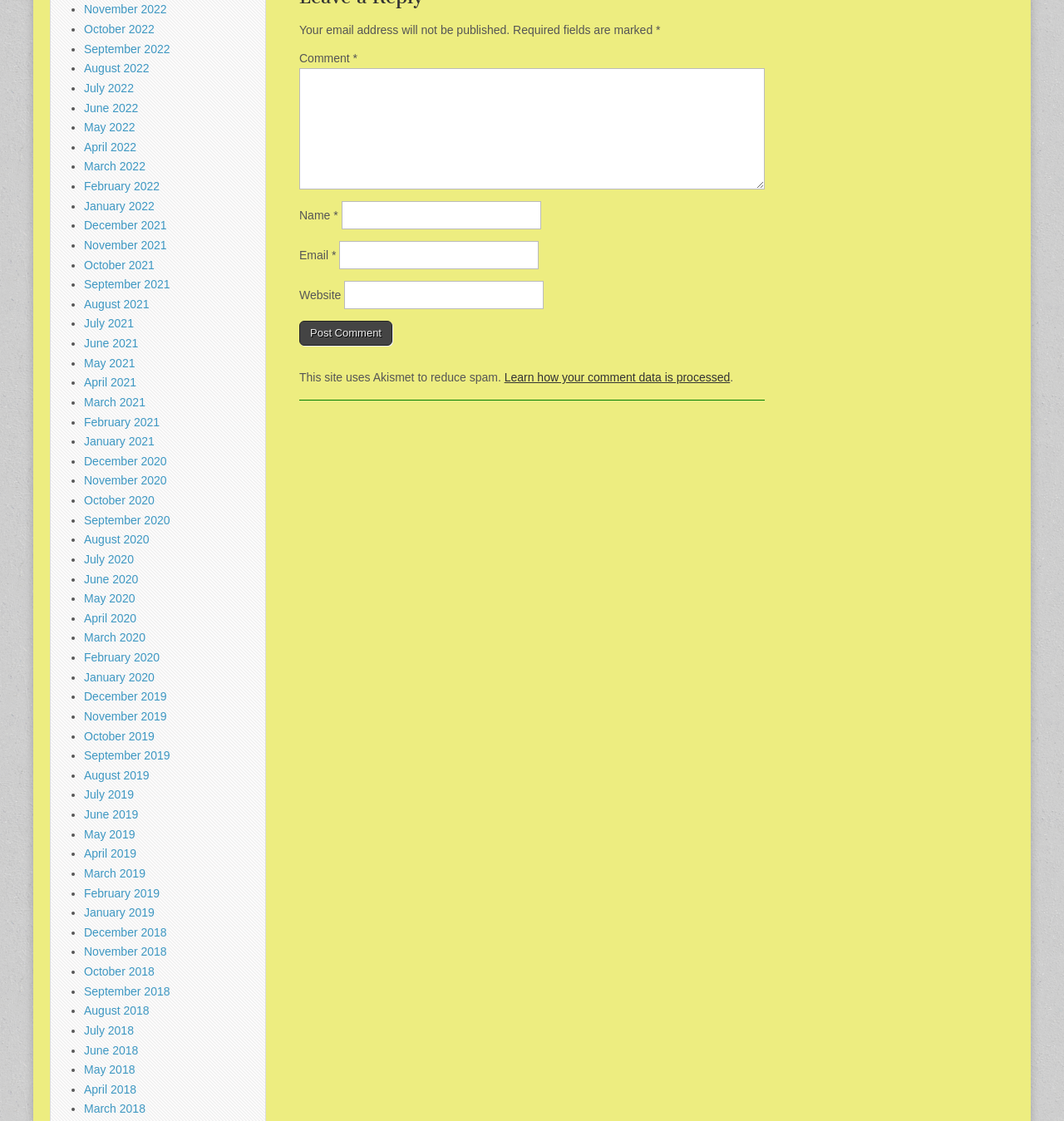Determine the bounding box coordinates of the region I should click to achieve the following instruction: "Browse all of NRU". Ensure the bounding box coordinates are four float numbers between 0 and 1, i.e., [left, top, right, bottom].

None